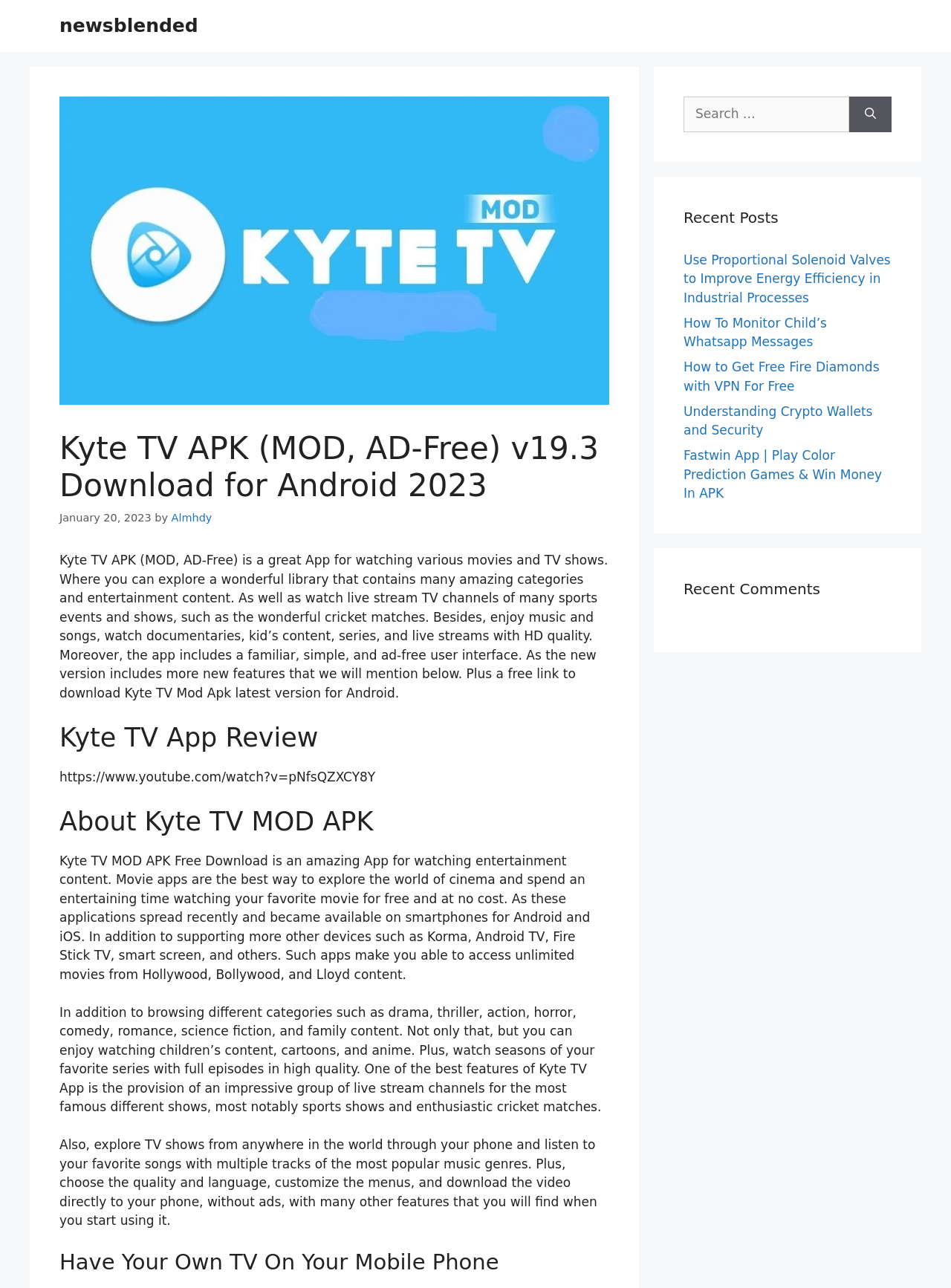Please extract and provide the main headline of the webpage.

Kyte TV APK (MOD, AD-Free) v19.3 Download for Android 2023